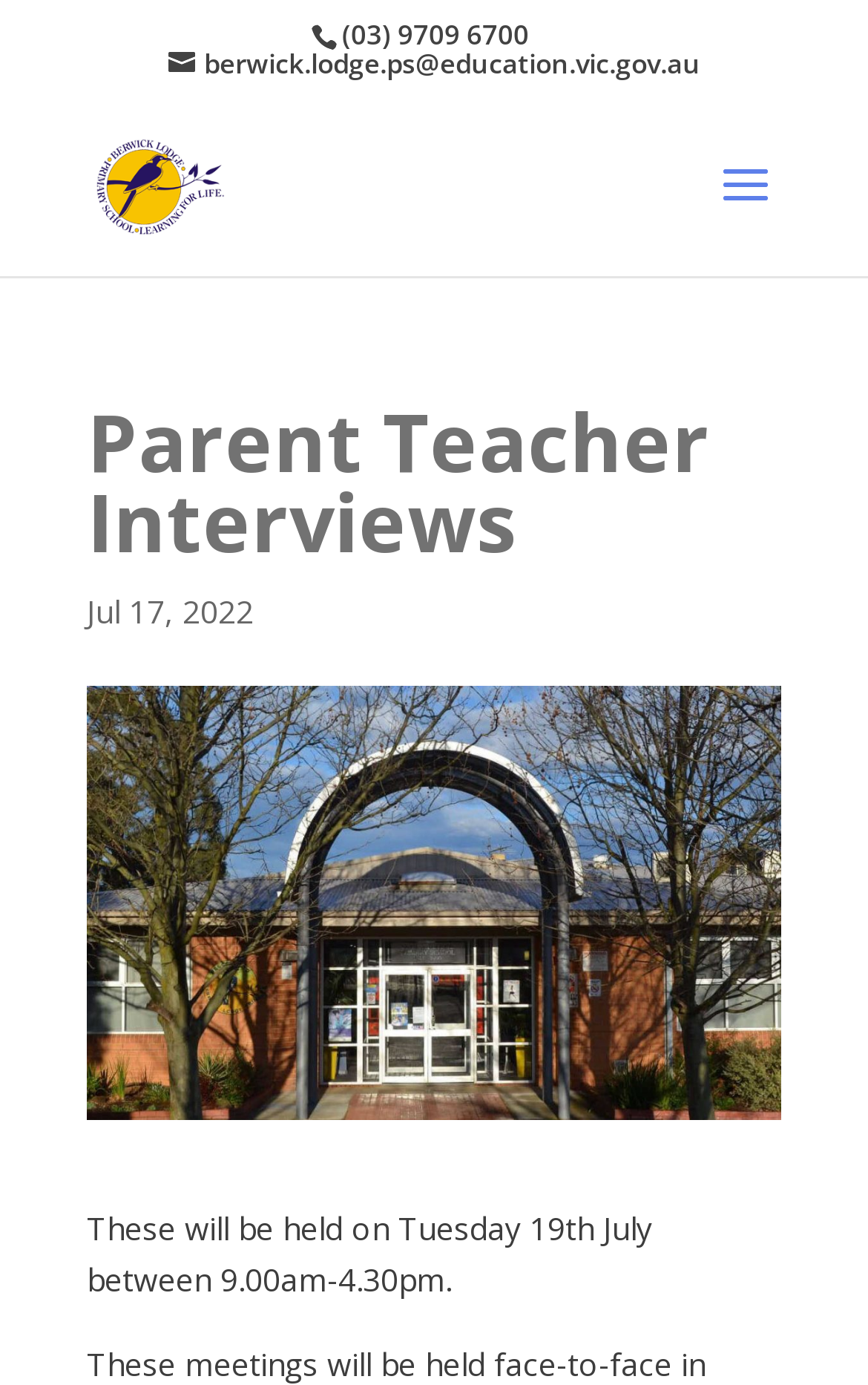Please find the bounding box coordinates in the format (top-left x, top-left y, bottom-right x, bottom-right y) for the given element description. Ensure the coordinates are floating point numbers between 0 and 1. Description: Foodie

None